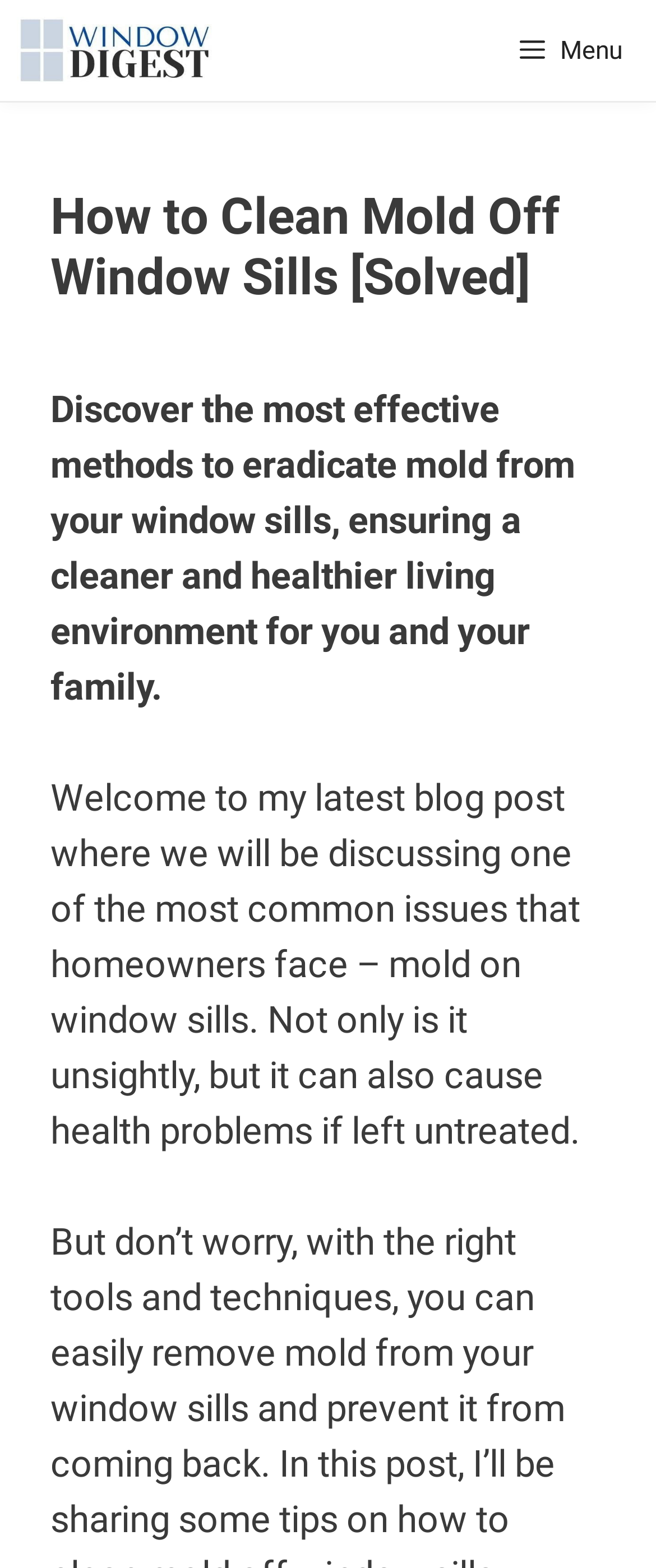Respond to the question below with a single word or phrase:
What is the tone of the blog post?

Informative